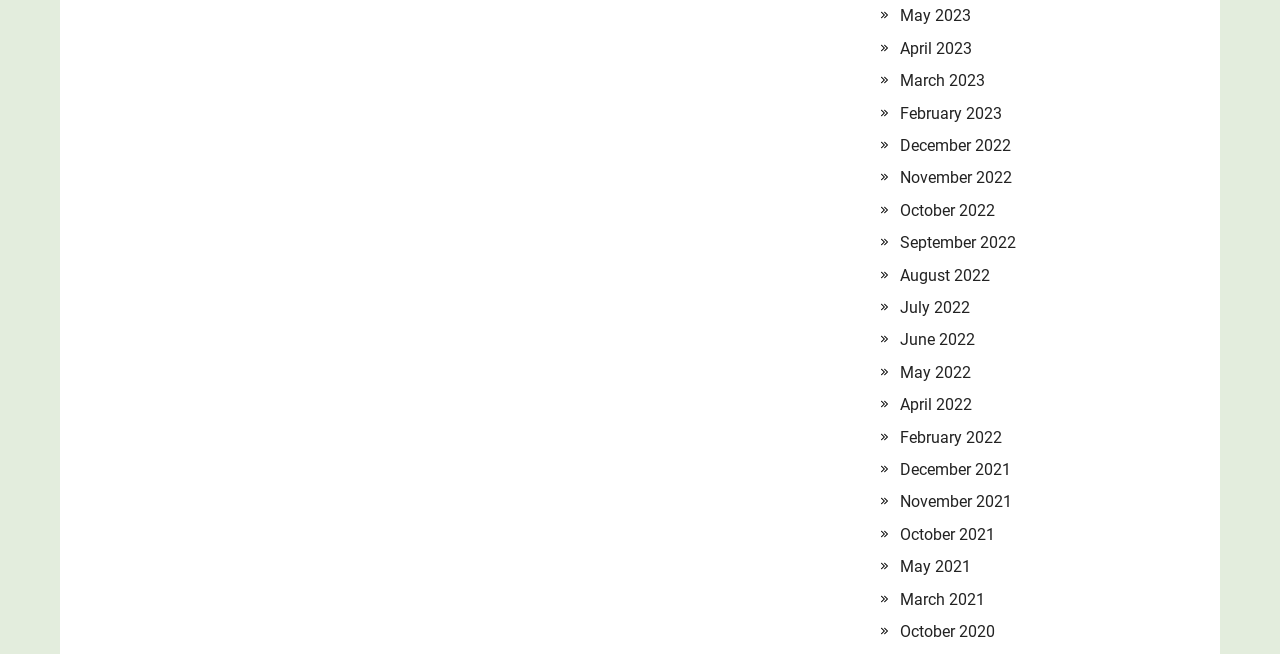Using the given element description, provide the bounding box coordinates (top-left x, top-left y, bottom-right x, bottom-right y) for the corresponding UI element in the screenshot: April 2022

[0.703, 0.604, 0.759, 0.633]